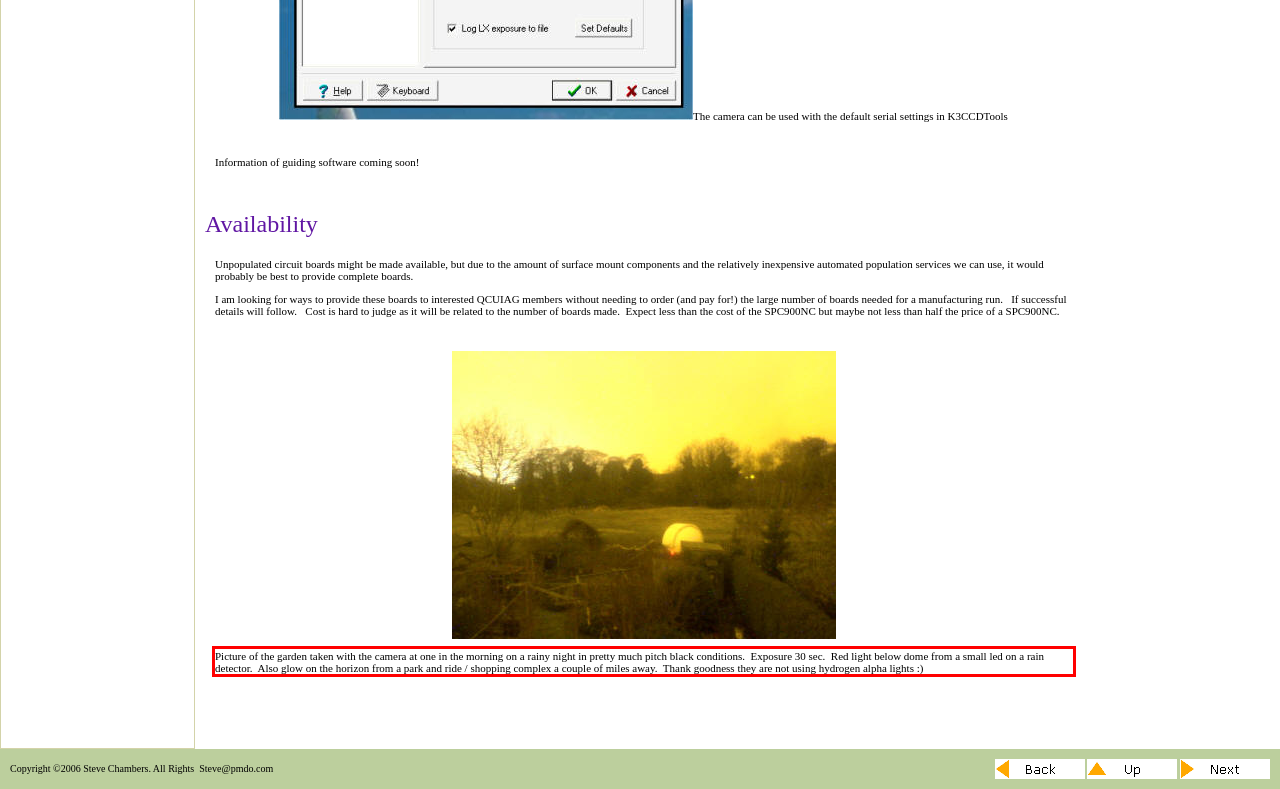With the provided screenshot of a webpage, locate the red bounding box and perform OCR to extract the text content inside it.

Picture of the garden taken with the camera at one in the morning on a rainy night in pretty much pitch black conditions. Exposure 30 sec. Red light below dome from a small led on a rain detector. Also glow on the horizon from a park and ride / shopping complex a couple of miles away. Thank goodness they are not using hydrogen alpha lights :)